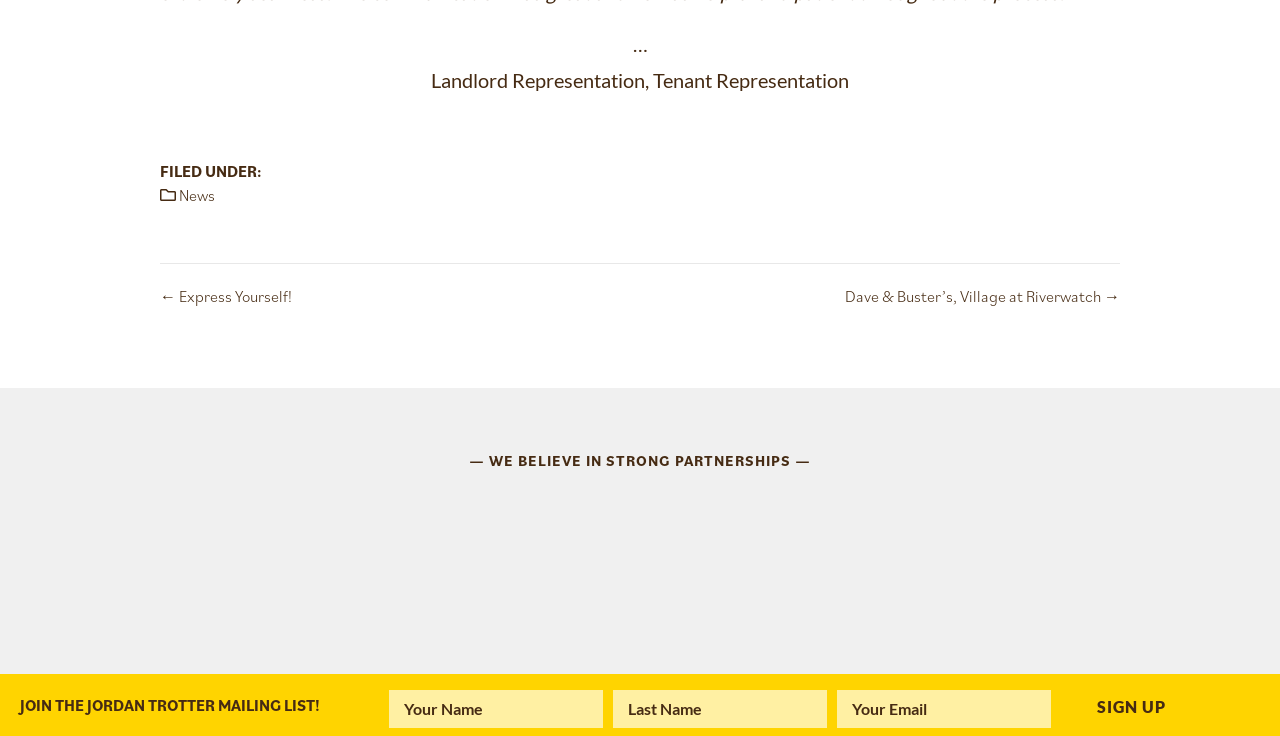What is the name of the company or organization?
Could you answer the question in a detailed manner, providing as much information as possible?

I found the answer by looking at the heading element that says '— WE BELIEVE IN STRONG PARTNERSHIPS —' and the nearby heading element that says 'JOIN THE JORDAN TROTTER MAILING LIST!', which suggests that Jordan Trotter is the name of the company or organization.